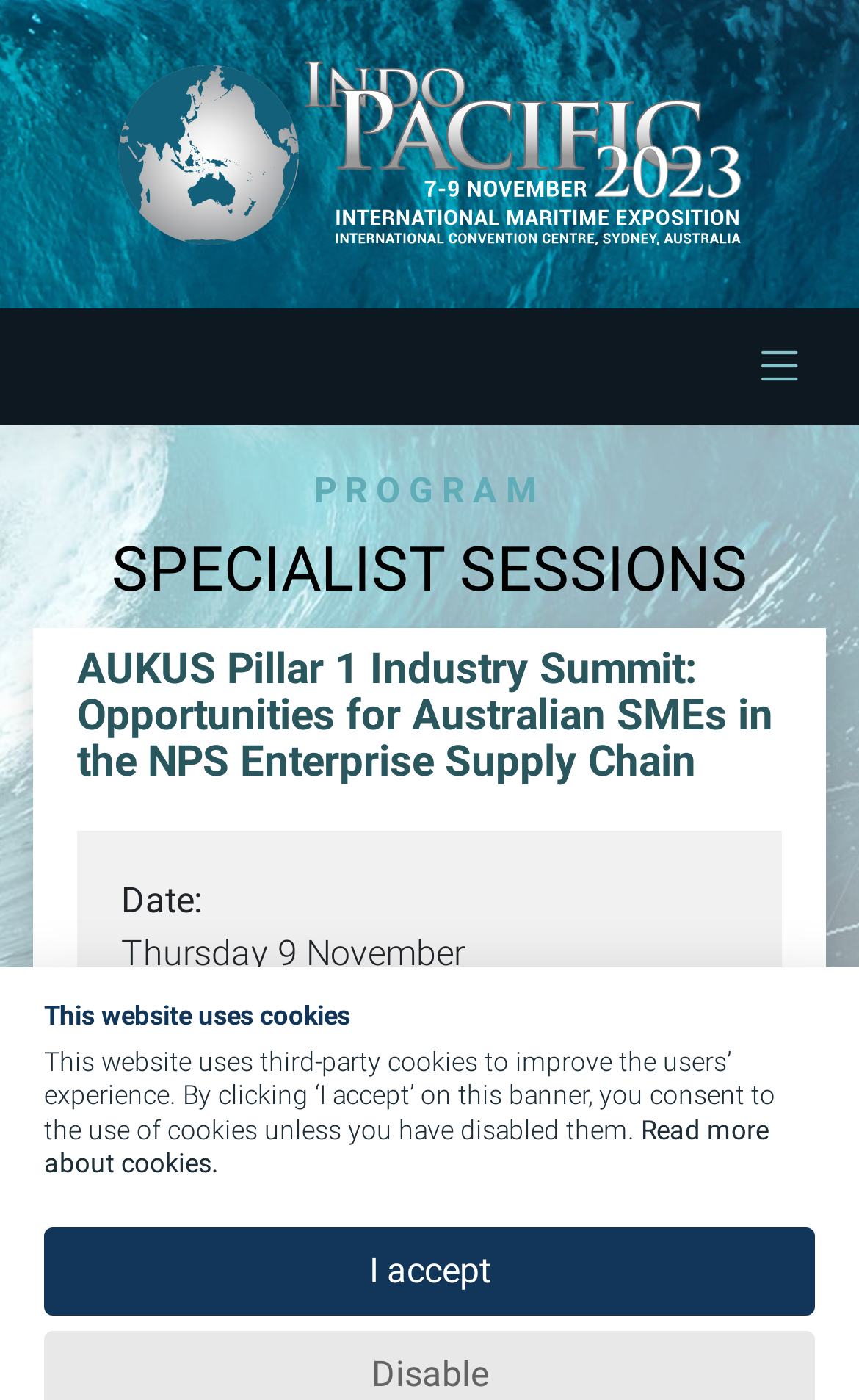Answer the question below in one word or phrase:
How many specialist sessions are listed?

Not specified